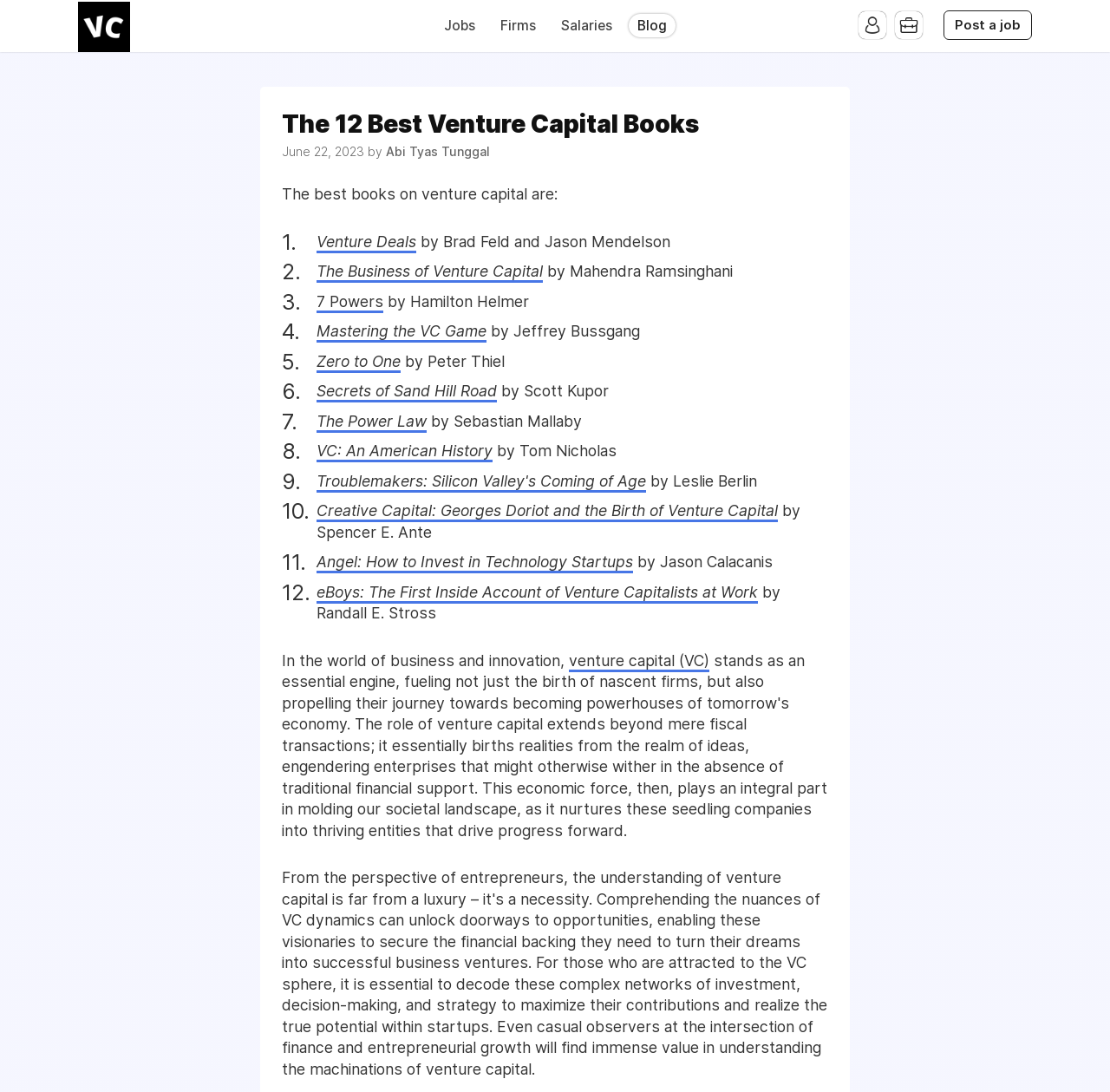Who is the author of the book 'Venture Deals'?
Please provide a single word or phrase answer based on the image.

Brad Feld and Jason Mendelson